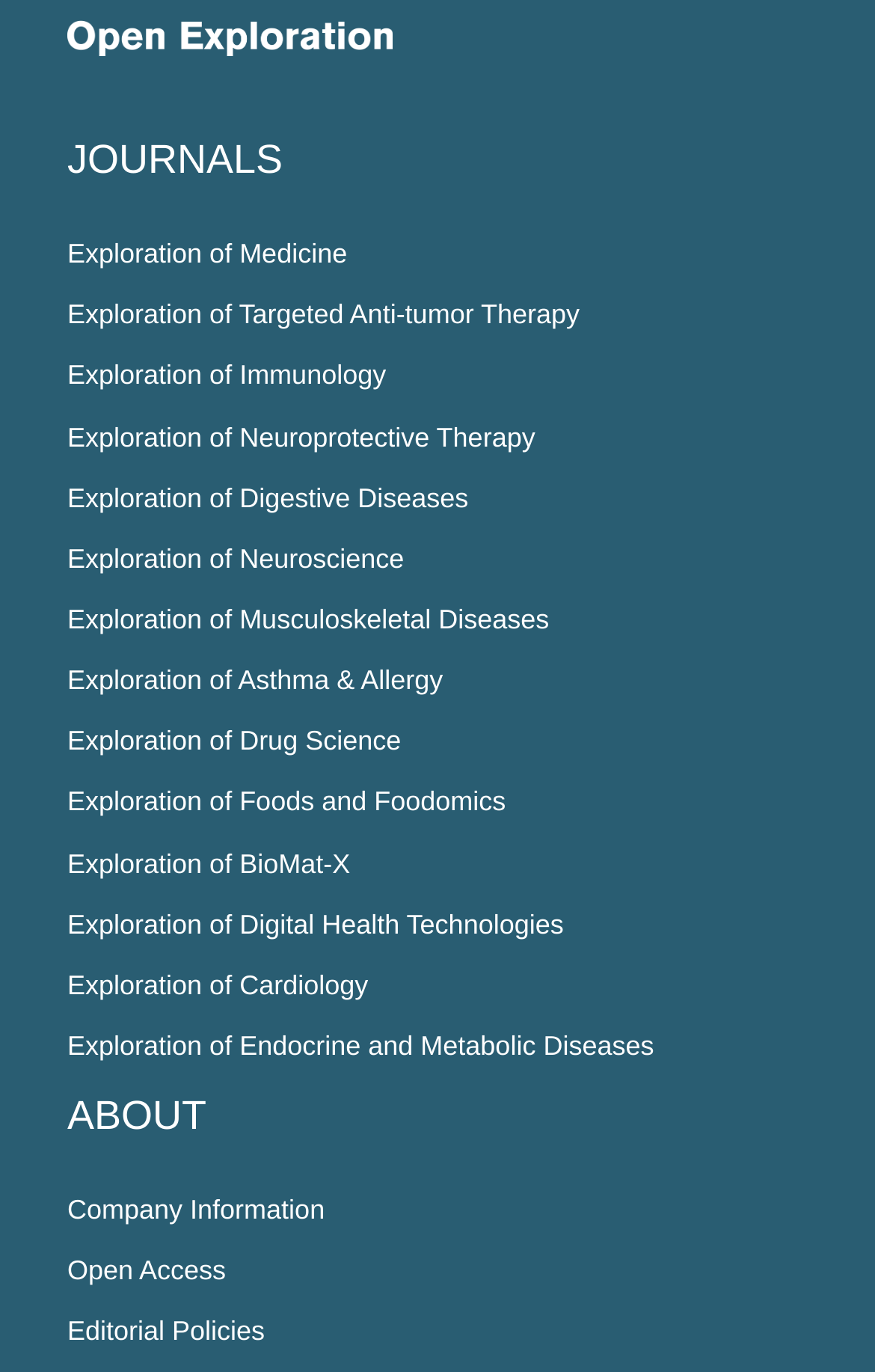Find the bounding box coordinates for the area that should be clicked to accomplish the instruction: "View Alternative and Complementary in Disease Management".

[0.11, 0.048, 0.864, 0.104]